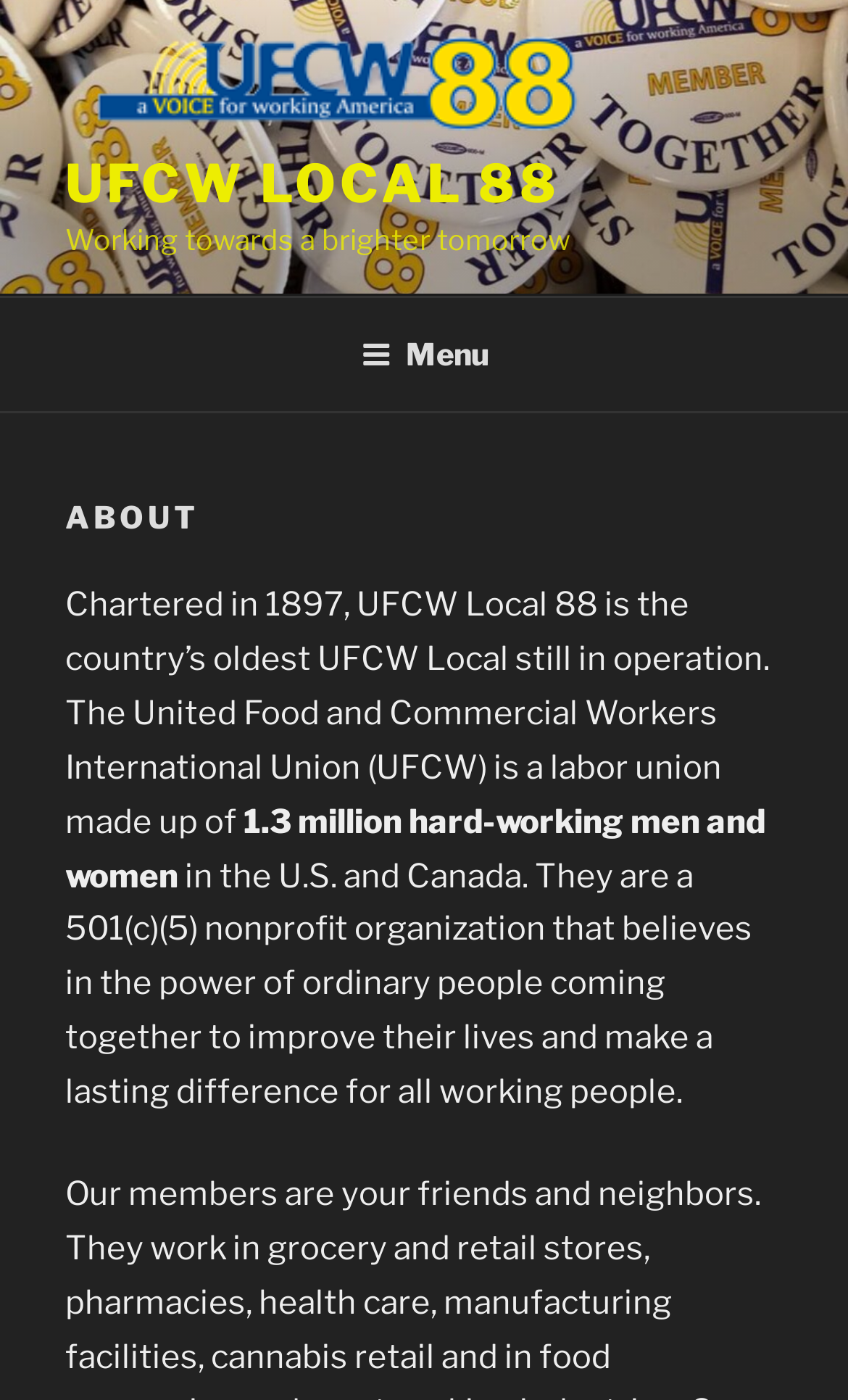Write a detailed summary of the webpage, including text, images, and layout.

The webpage is about UFCW Local 88, a labor union. At the top, there is a logo of UFCW Local 88, which is an image accompanied by a link with the same name. Below the logo, there is a link with the text "UFCW LOCAL 88" and a static text that reads "Working towards a brighter tomorrow".

On the top-right corner, there is a navigation menu labeled "Top Menu" with a button that says "Menu". When expanded, the menu contains a header with the title "ABOUT". Below the header, there is a paragraph of text that describes the history and purpose of UFCW Local 88. The text is divided into three sections, with the first section describing the local's charter in 1897, the second section mentioning the number of members, and the third section explaining the organization's mission and values.

Overall, the webpage has a simple layout with a prominent logo and navigation menu at the top, and a brief introduction to UFCW Local 88 below.